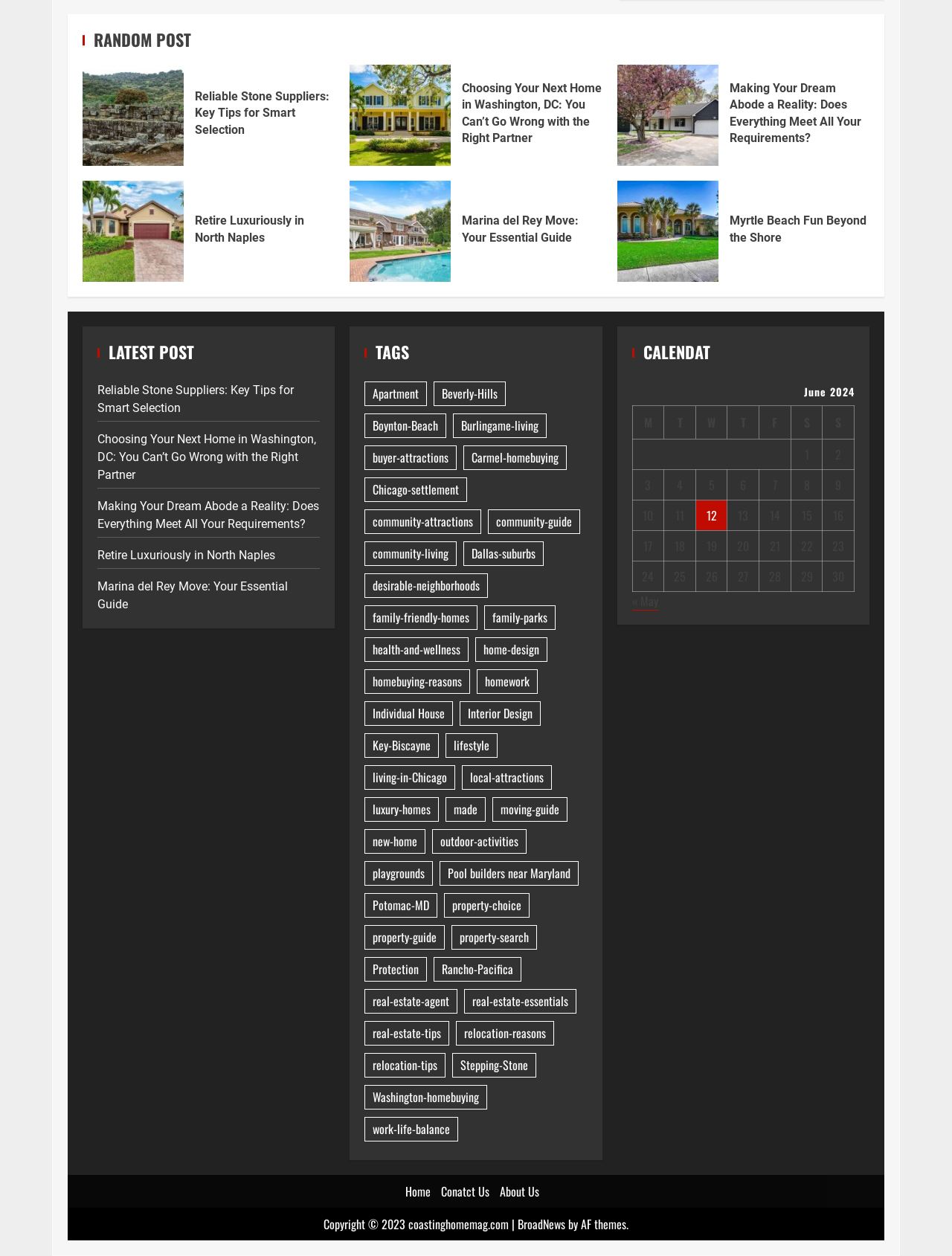Find and indicate the bounding box coordinates of the region you should select to follow the given instruction: "Read 'Retire Luxuriously in North Naples'".

[0.205, 0.169, 0.352, 0.196]